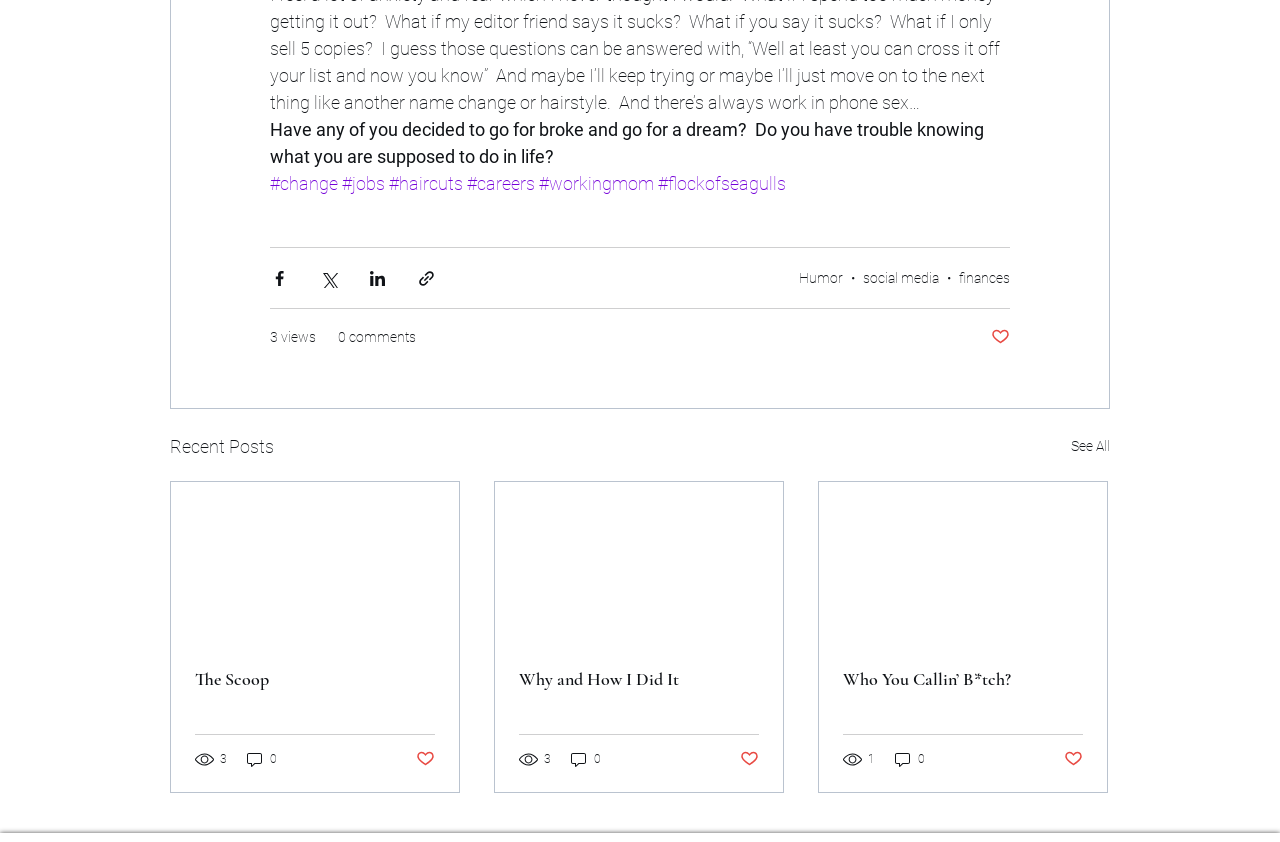What is the purpose of the buttons with Facebook, Twitter, and LinkedIn icons?
Look at the screenshot and respond with a single word or phrase.

Share via social media